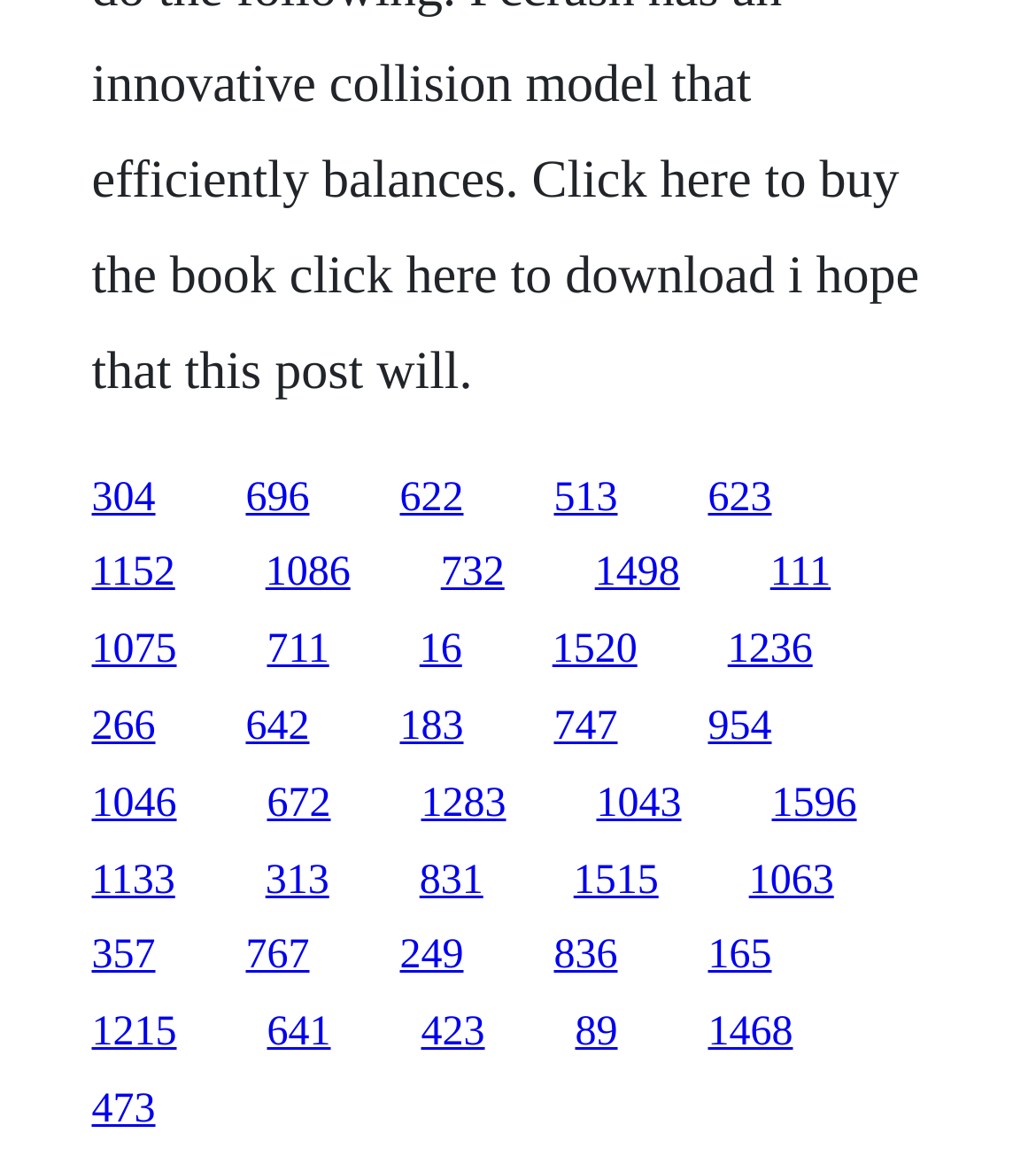Find the bounding box coordinates for the element that must be clicked to complete the instruction: "access the fifteenth link". The coordinates should be four float numbers between 0 and 1, indicated as [left, top, right, bottom].

[0.743, 0.47, 0.802, 0.509]